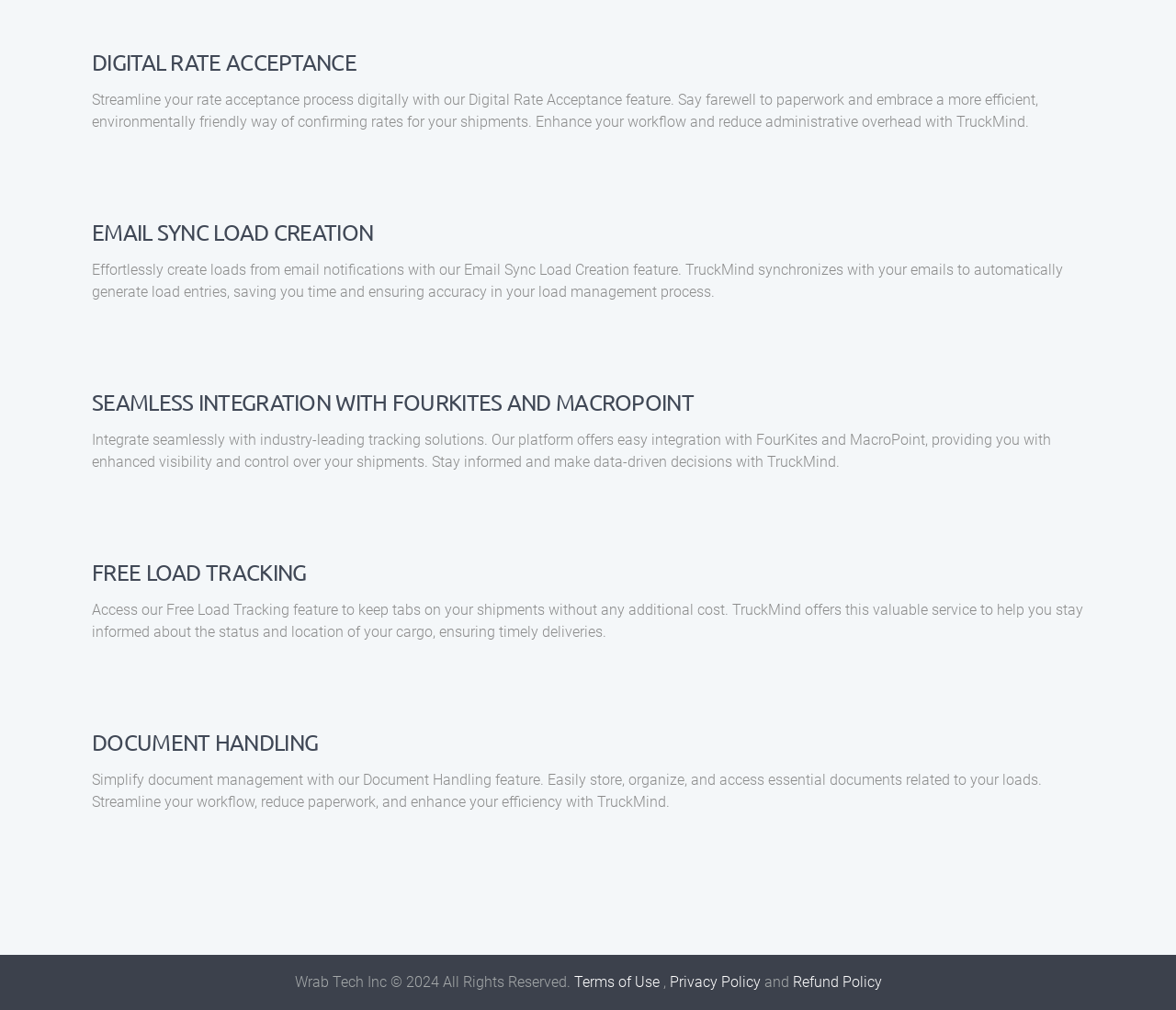Carefully examine the image and provide an in-depth answer to the question: What is the benefit of Free Load Tracking?

The webpage states that the benefit of Free Load Tracking is to keep tabs on shipments without any additional cost, which helps to stay informed about the status and location of cargo, ensuring timely deliveries.